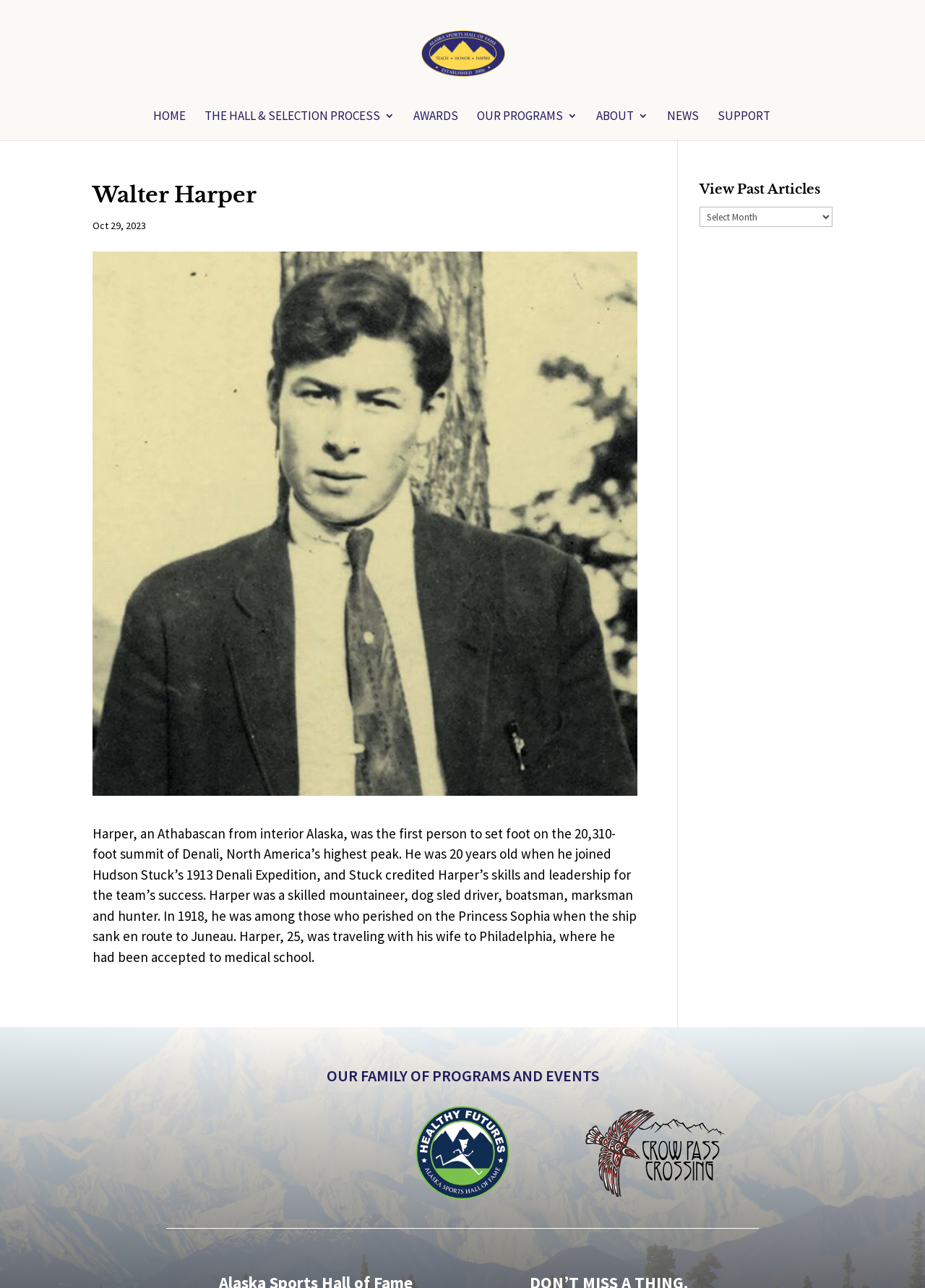Please locate the bounding box coordinates of the element that should be clicked to achieve the given instruction: "Visit the Healthy Futures website".

[0.449, 0.921, 0.551, 0.934]